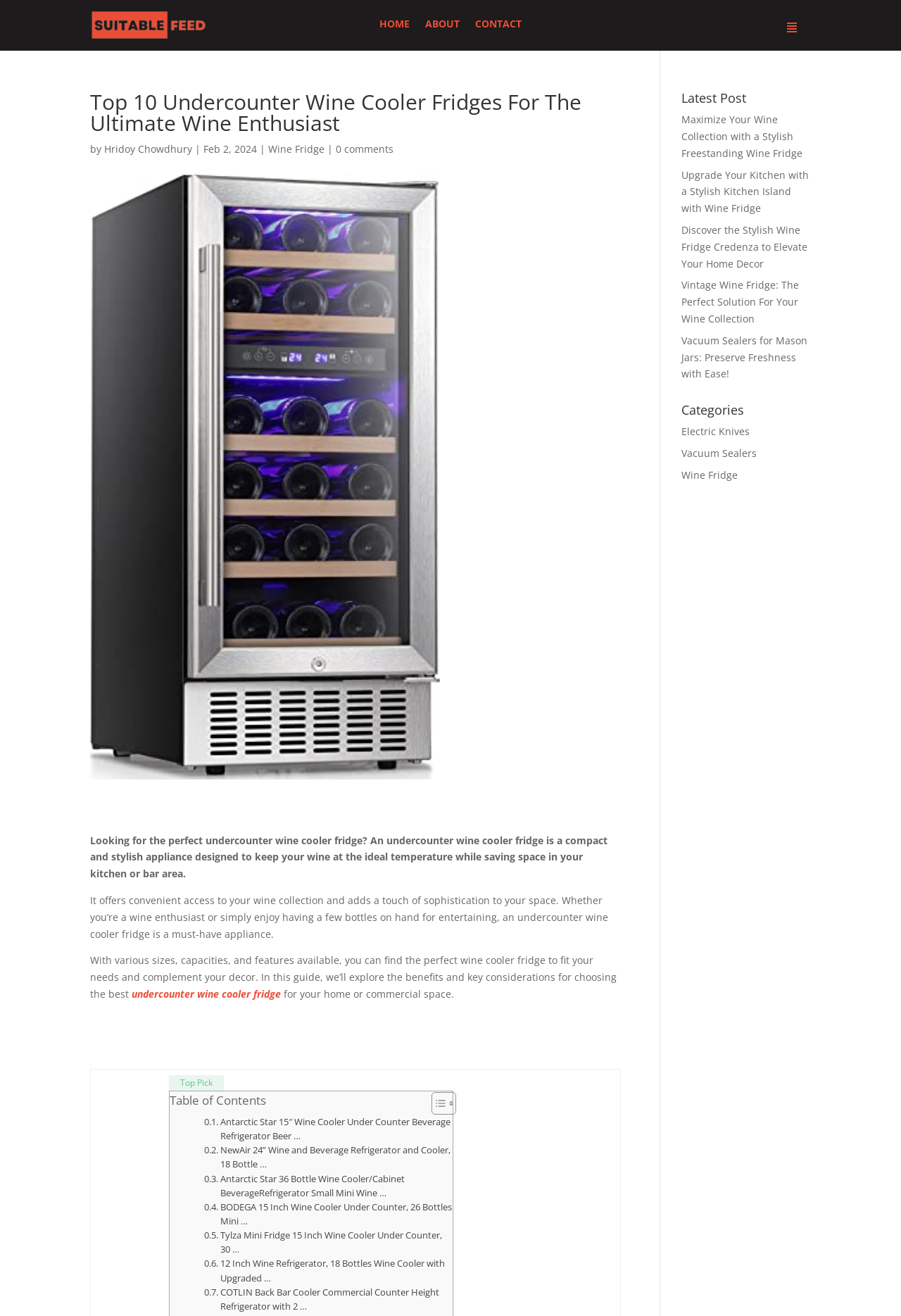Who wrote the article?
Use the information from the screenshot to give a comprehensive response to the question.

The author's name is mentioned in the text 'by Hridoy Chowdhury' which is located below the heading 'Top 10 Undercounter Wine Cooler Fridges For The Ultimate Wine Enthusiast'.